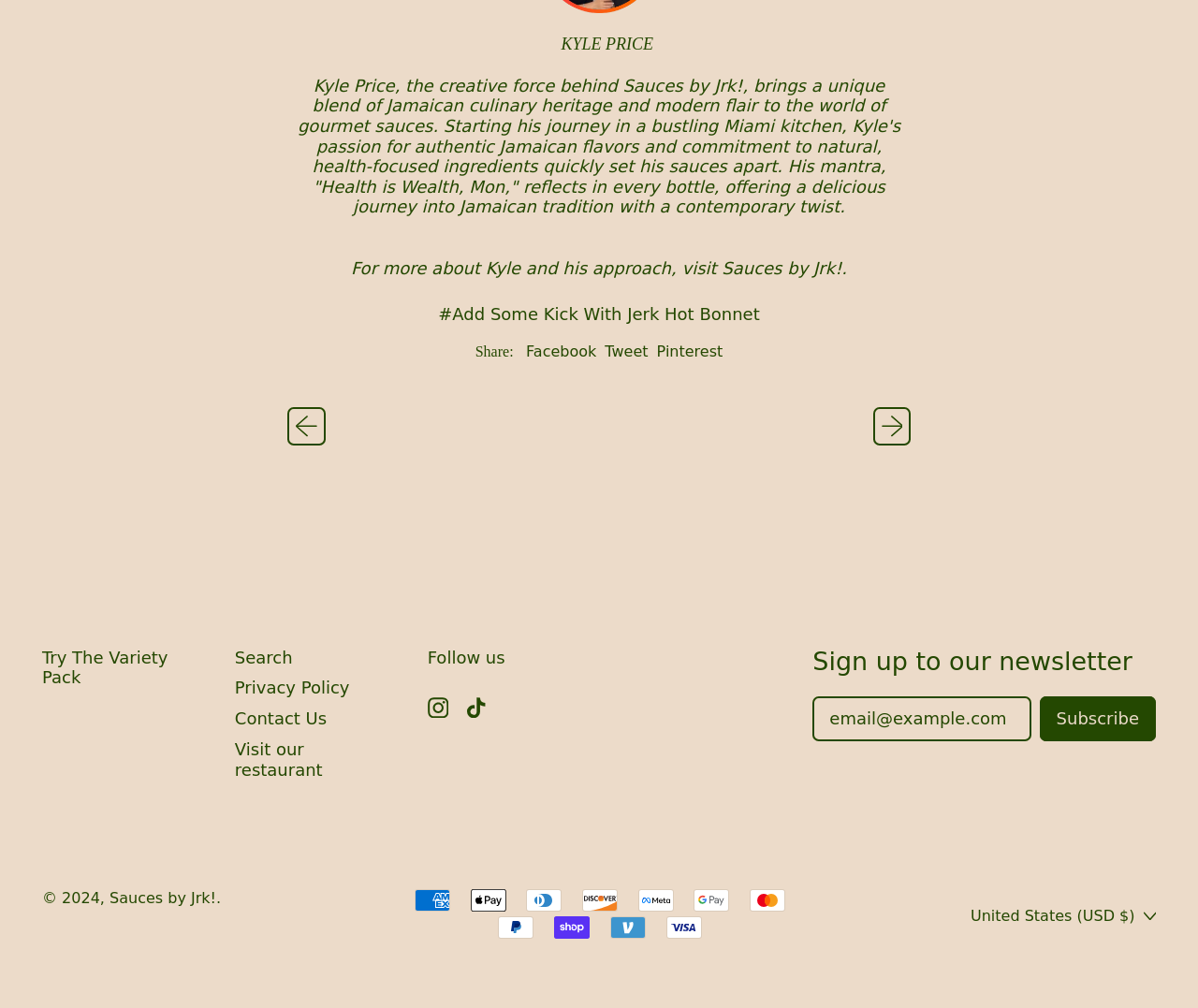Please answer the following question using a single word or phrase: 
What is the purpose of the 'Subscribe' button?

To sign up to the newsletter